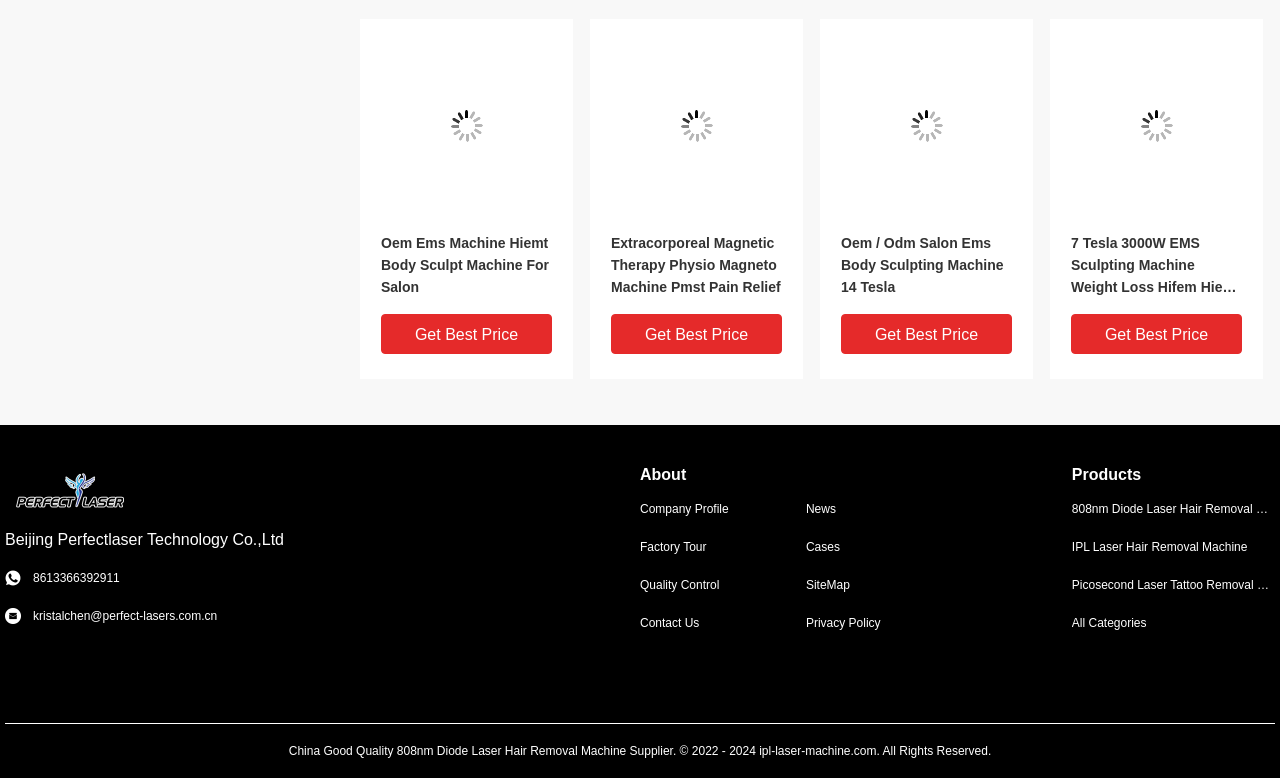Please predict the bounding box coordinates of the element's region where a click is necessary to complete the following instruction: "Explore 808nm Diode Laser Hair Removal Machine". The coordinates should be represented by four float numbers between 0 and 1, i.e., [left, top, right, bottom].

[0.837, 0.643, 0.996, 0.666]